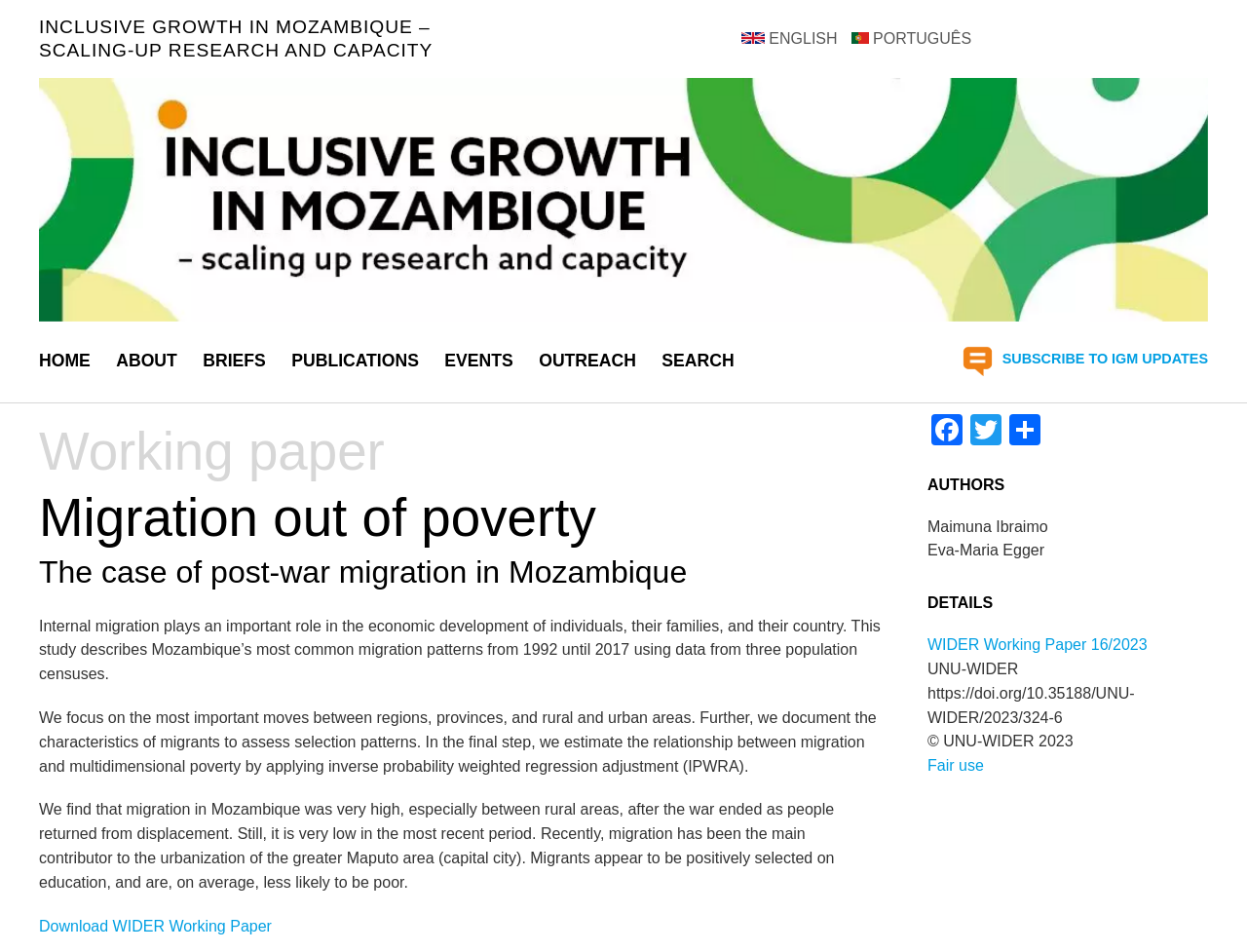Identify the bounding box coordinates for the UI element mentioned here: "Download WIDER Working Paper". Provide the coordinates as four float values between 0 and 1, i.e., [left, top, right, bottom].

[0.031, 0.964, 0.218, 0.981]